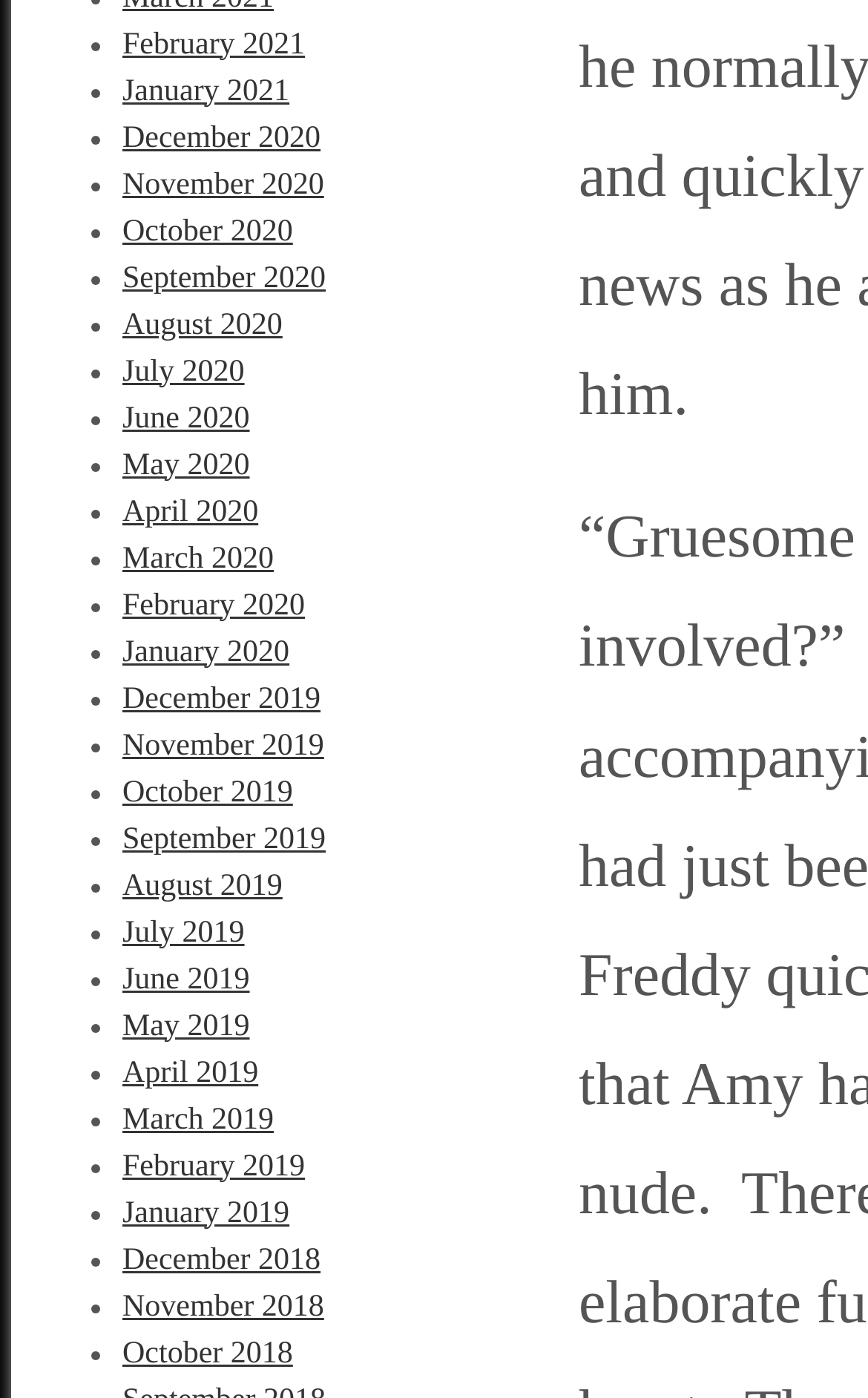Are the months listed in alphabetical order?
Answer the question using a single word or phrase, according to the image.

No